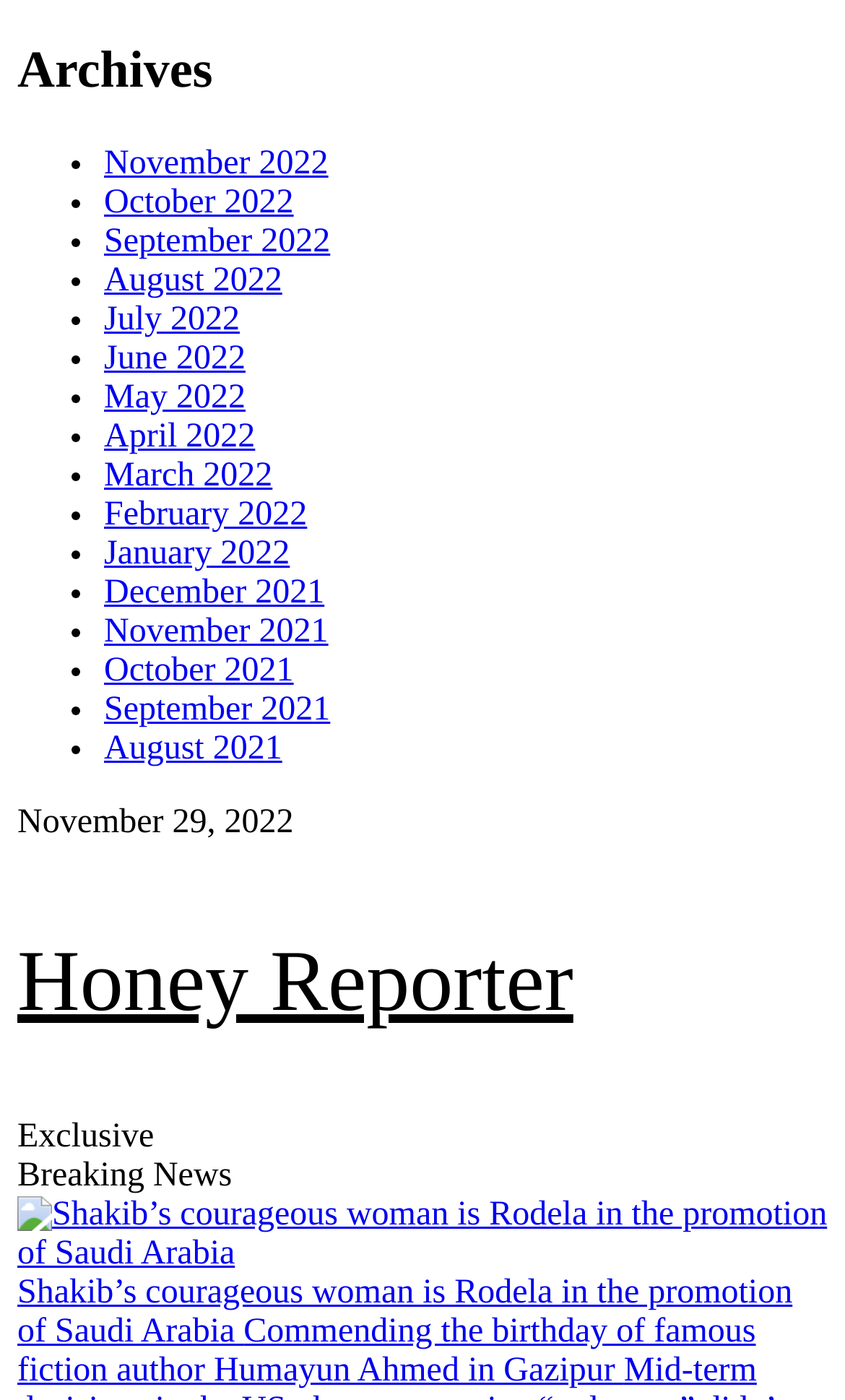Please answer the following question using a single word or phrase: 
What is the name of the news website?

Honey Reporter